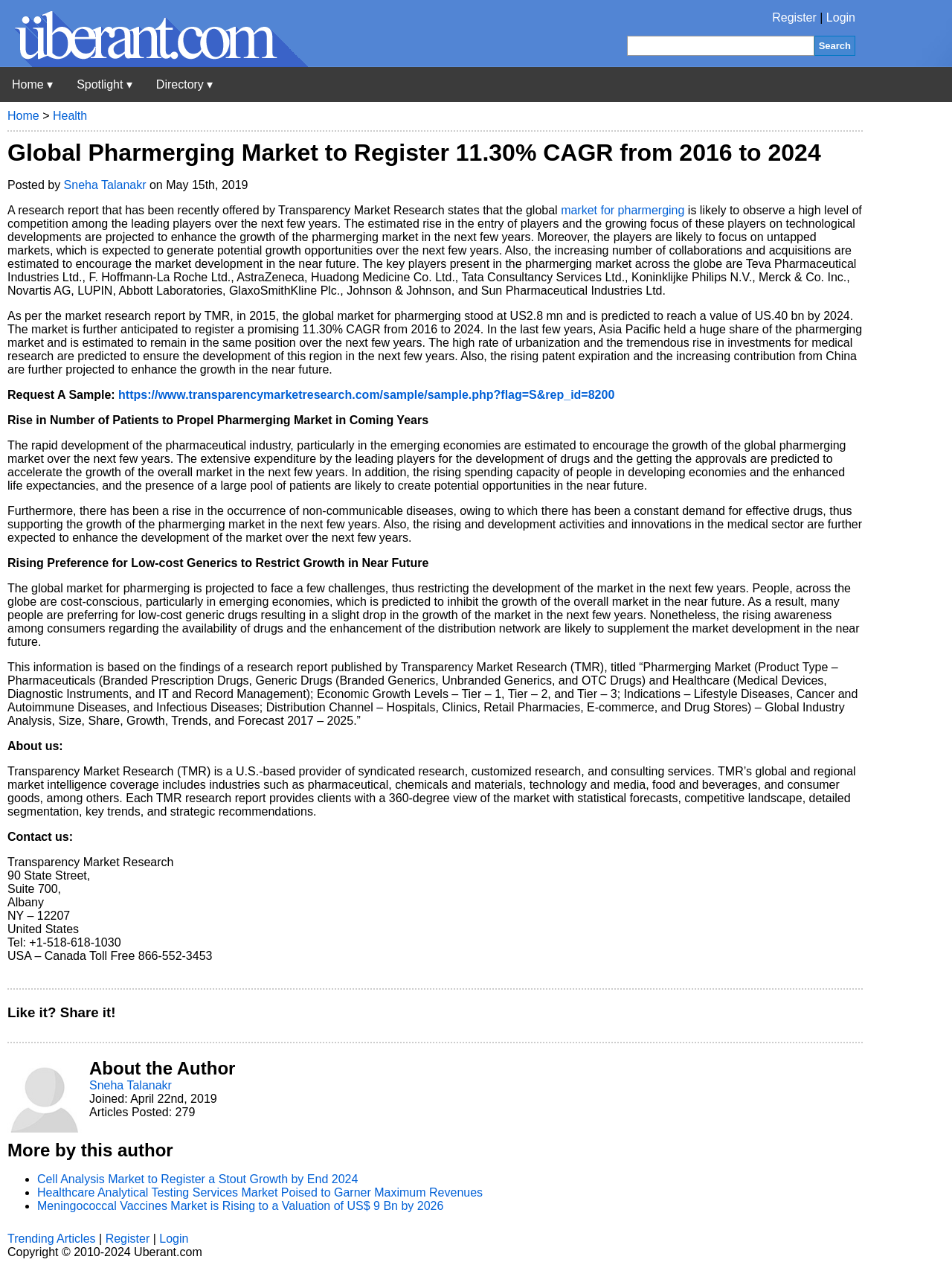What is the name of the research report published by Transparency Market Research?
Carefully analyze the image and provide a thorough answer to the question.

The information is based on the findings of a research report published by Transparency Market Research (TMR), titled “Pharmerging Market (Product Type – Pharmaceuticals (Branded Prescription Drugs, Generic Drugs (Branded Generics, Unbranded Generics, and OTC Drugs) and Healthcare (Medical Devices, Diagnostic Instruments, and IT and Record Management); Economic Growth Levels – Tier – 1, Tier – 2, and Tier – 3; Indications – Lifestyle Diseases, Cancer and Autoimmune Diseases, and Infectious Diseases; Distribution Channel – Hospitals, Clinics, Retail Pharmacies, E-commerce, and Drug Stores) – Global Industry Analysis, Size, Share, Growth, Trends, and Forecast 2017 – 2025.”